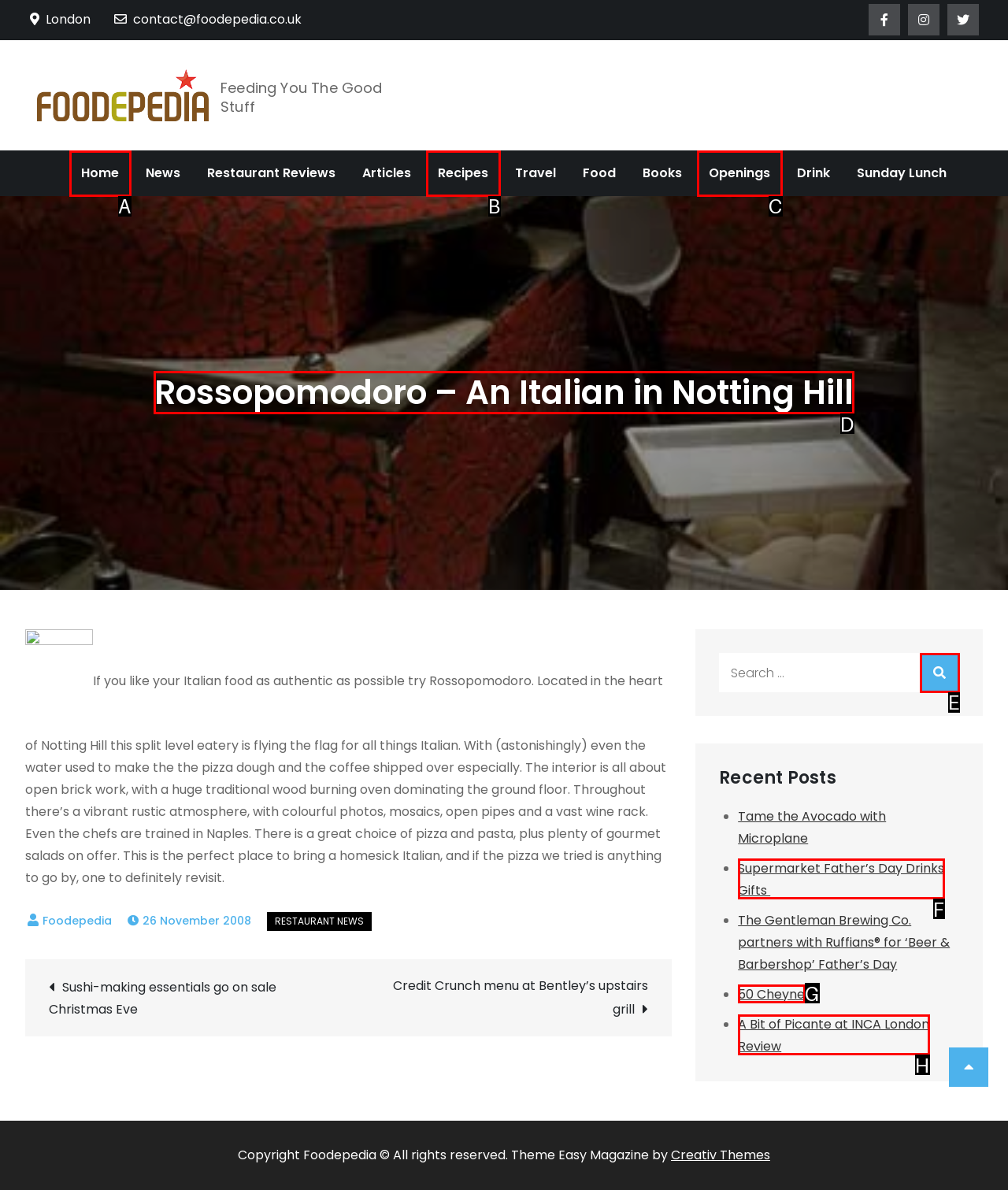Look at the highlighted elements in the screenshot and tell me which letter corresponds to the task: Read the 'Rossopomodoro – An Italian in Notting Hill' article.

D